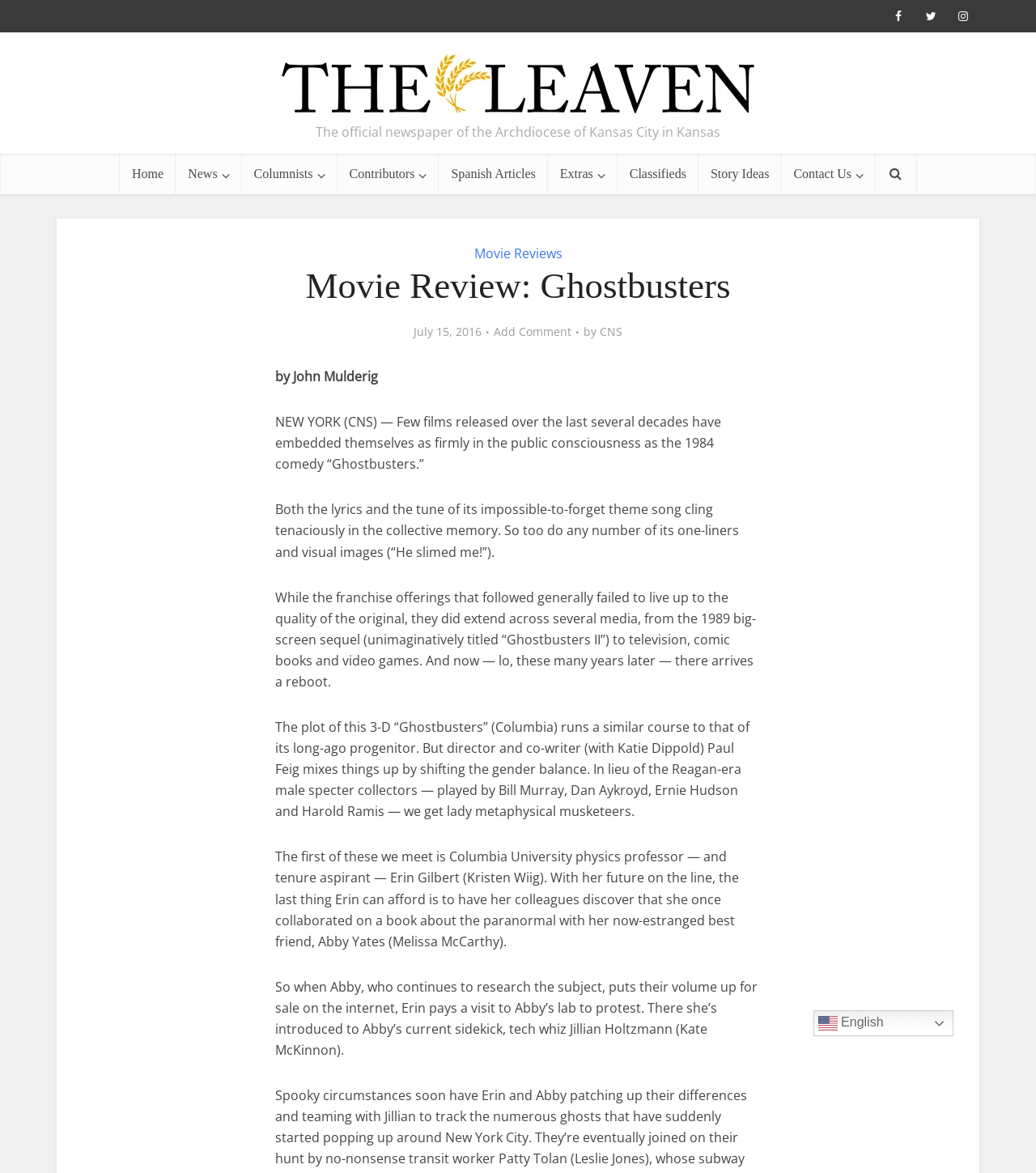Please determine the bounding box coordinates of the element's region to click in order to carry out the following instruction: "Add a comment to the article". The coordinates should be four float numbers between 0 and 1, i.e., [left, top, right, bottom].

[0.477, 0.277, 0.552, 0.289]